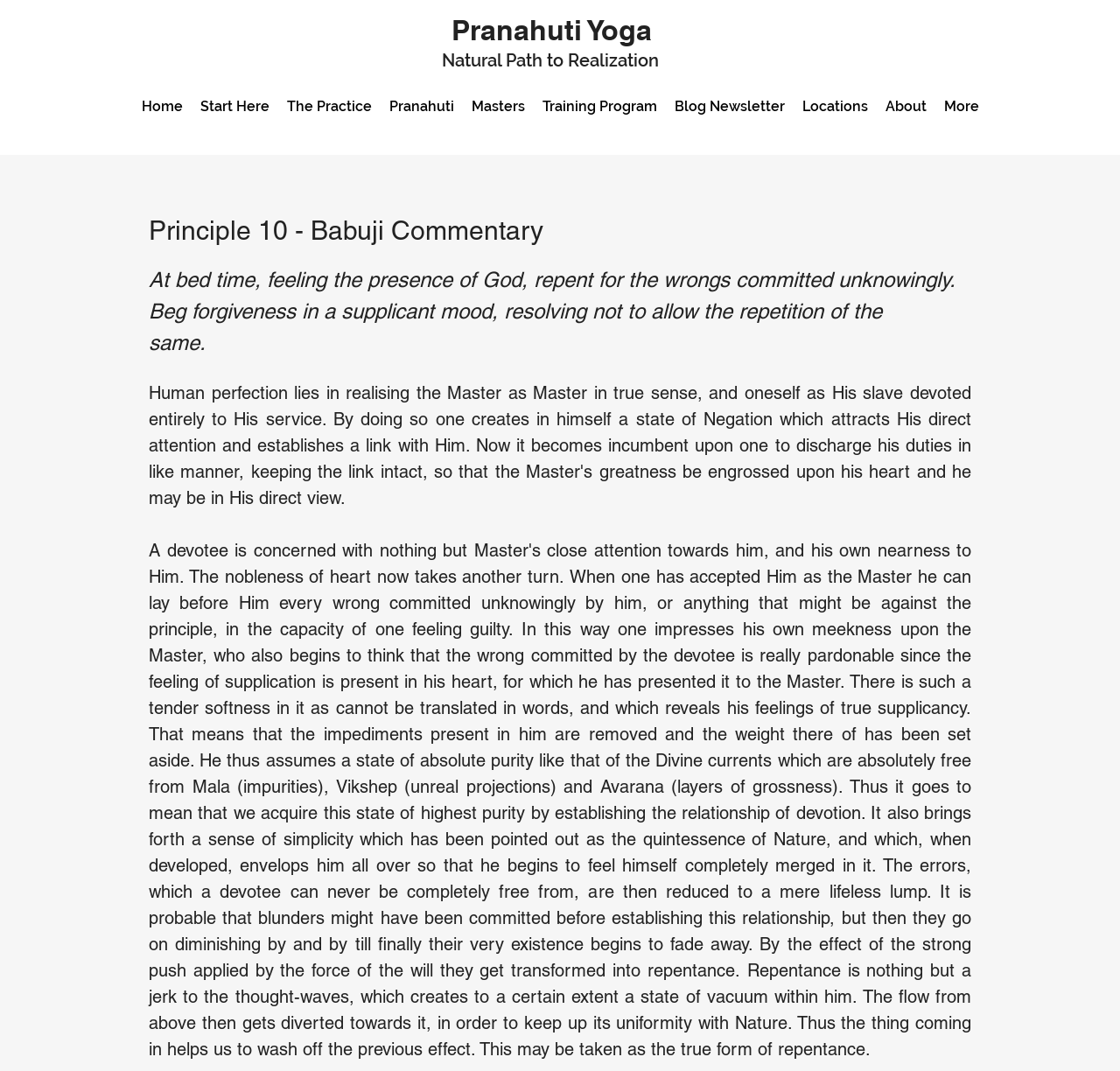Please identify the bounding box coordinates of the area I need to click to accomplish the following instruction: "Learn about the Principle 10".

[0.133, 0.197, 0.867, 0.233]